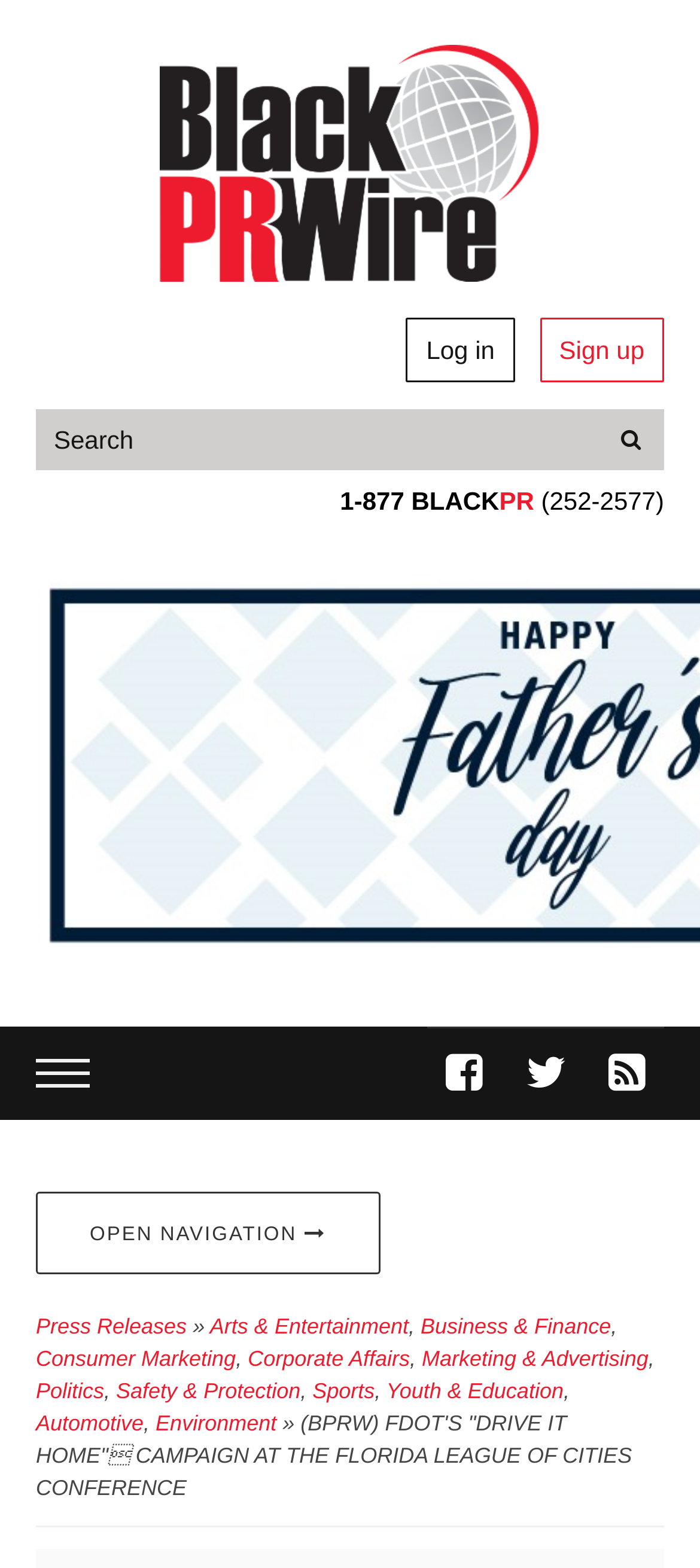Answer the question in one word or a short phrase:
What is the purpose of the search box?

To search the website